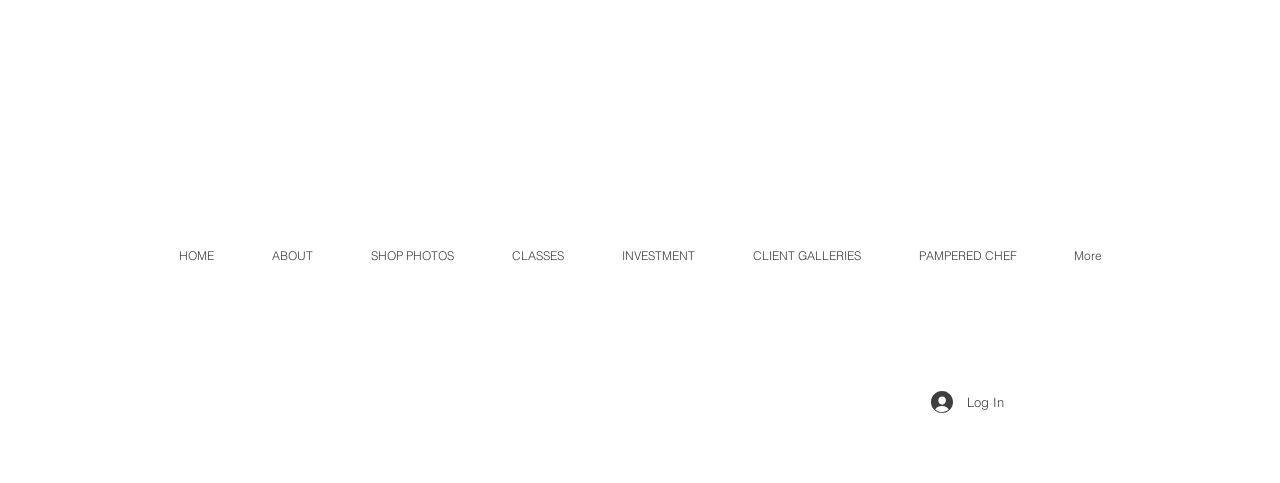Please examine the image and answer the question with a detailed explanation:
What is the purpose of the 'More' link?

The 'More' link is likely used to access additional options or submenus, as it is often used in navigation menus to provide more choices.